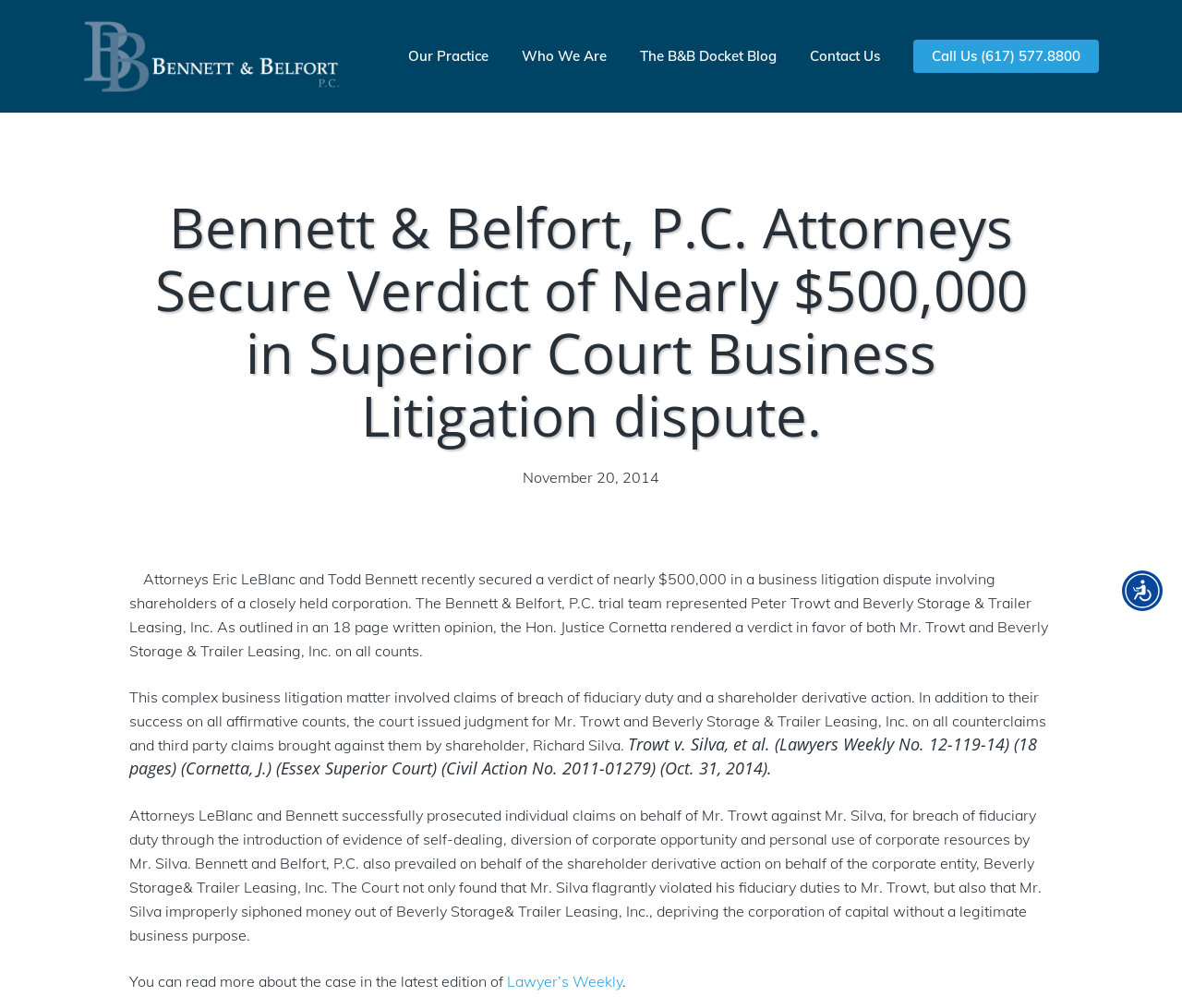Please determine the heading text of this webpage.

Bennett & Belfort, P.C. Attorneys Secure Verdict of Nearly $500,000 in Superior Court Business Litigation dispute.